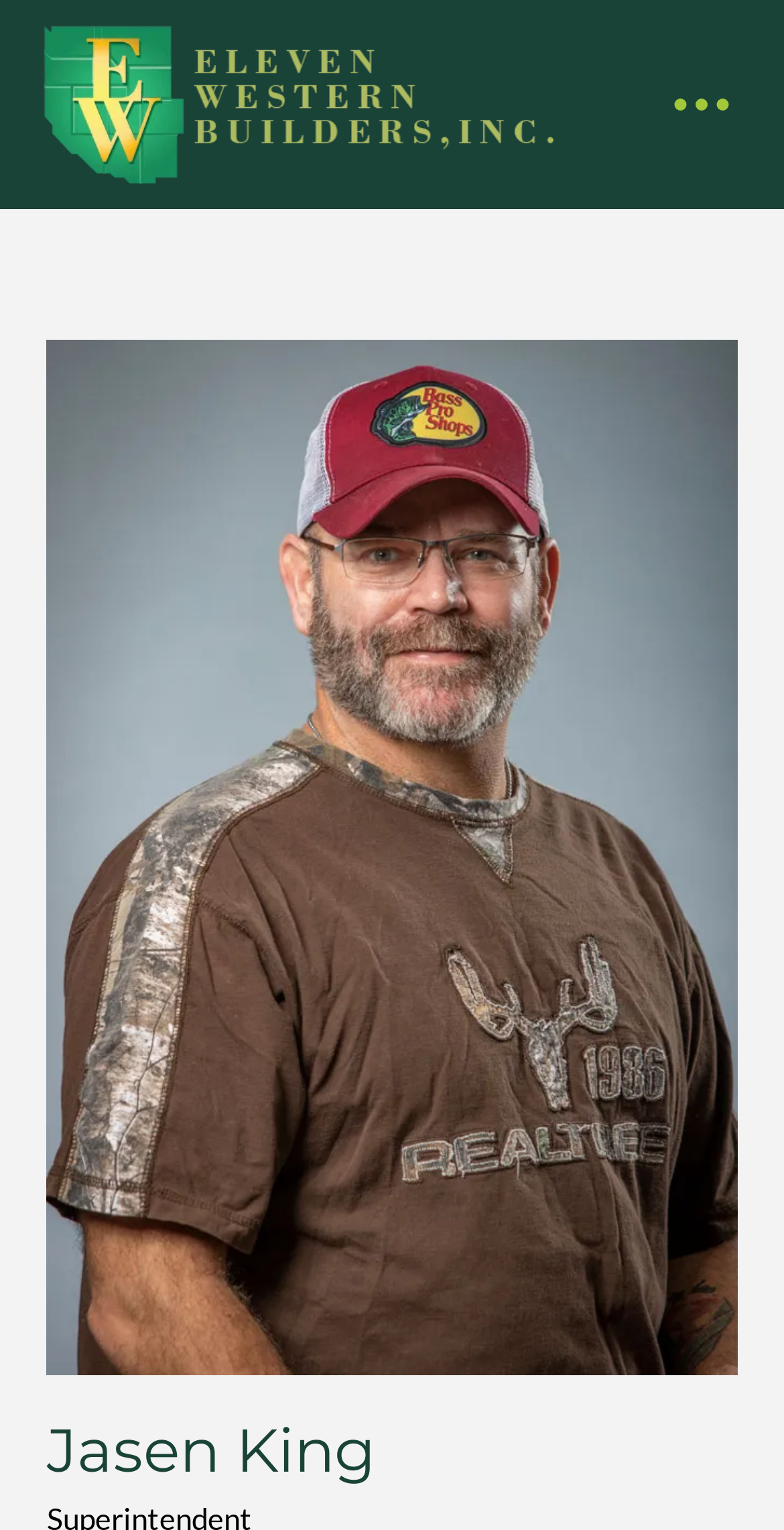Find and provide the bounding box coordinates for the UI element described here: "aria-label="Toggle Off Canvas Content"". The coordinates should be given as four float numbers between 0 and 1: [left, top, right, bottom].

[0.824, 0.032, 0.967, 0.105]